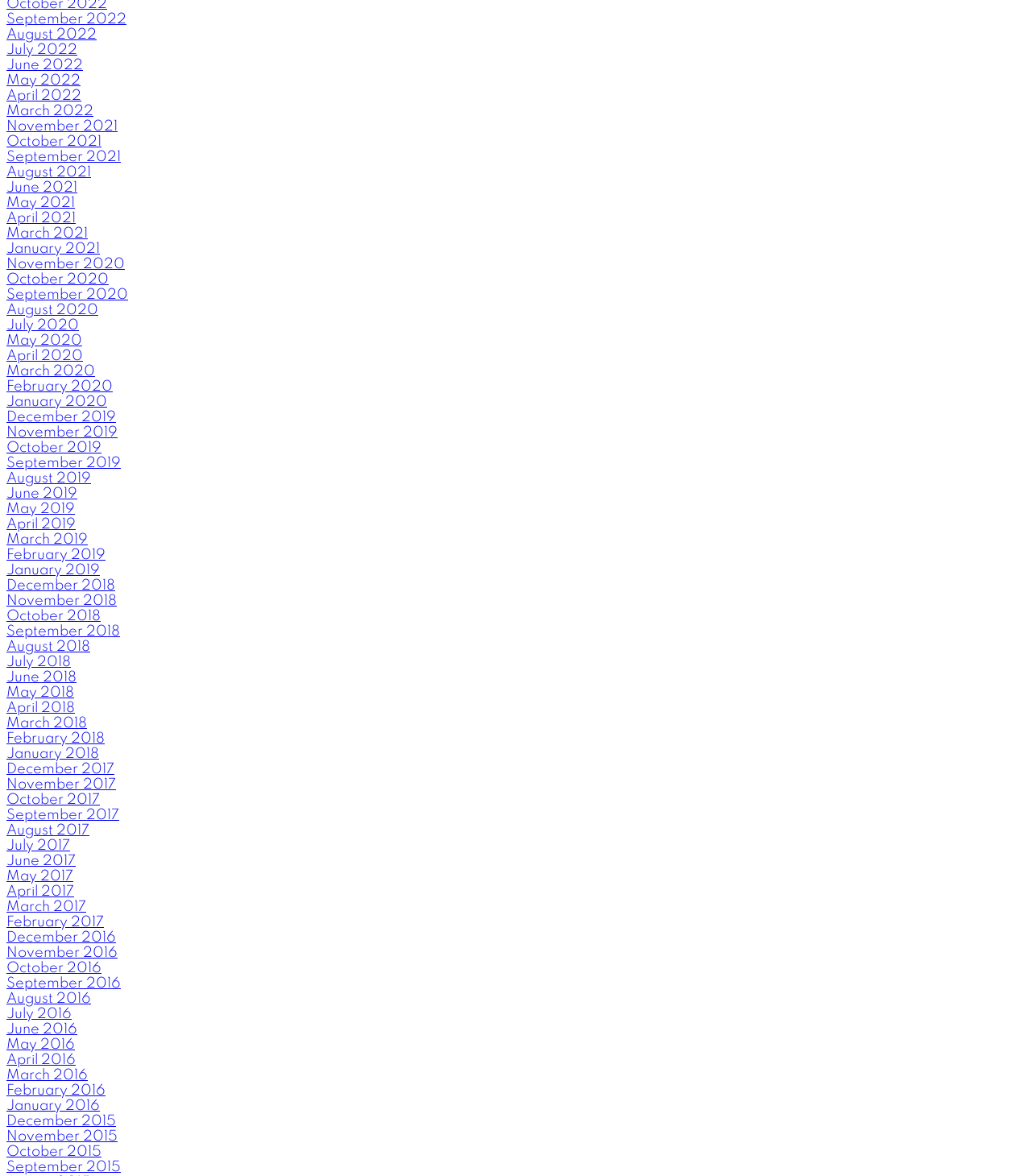How many months are listed in total?
Refer to the image and provide a one-word or short phrase answer.

93